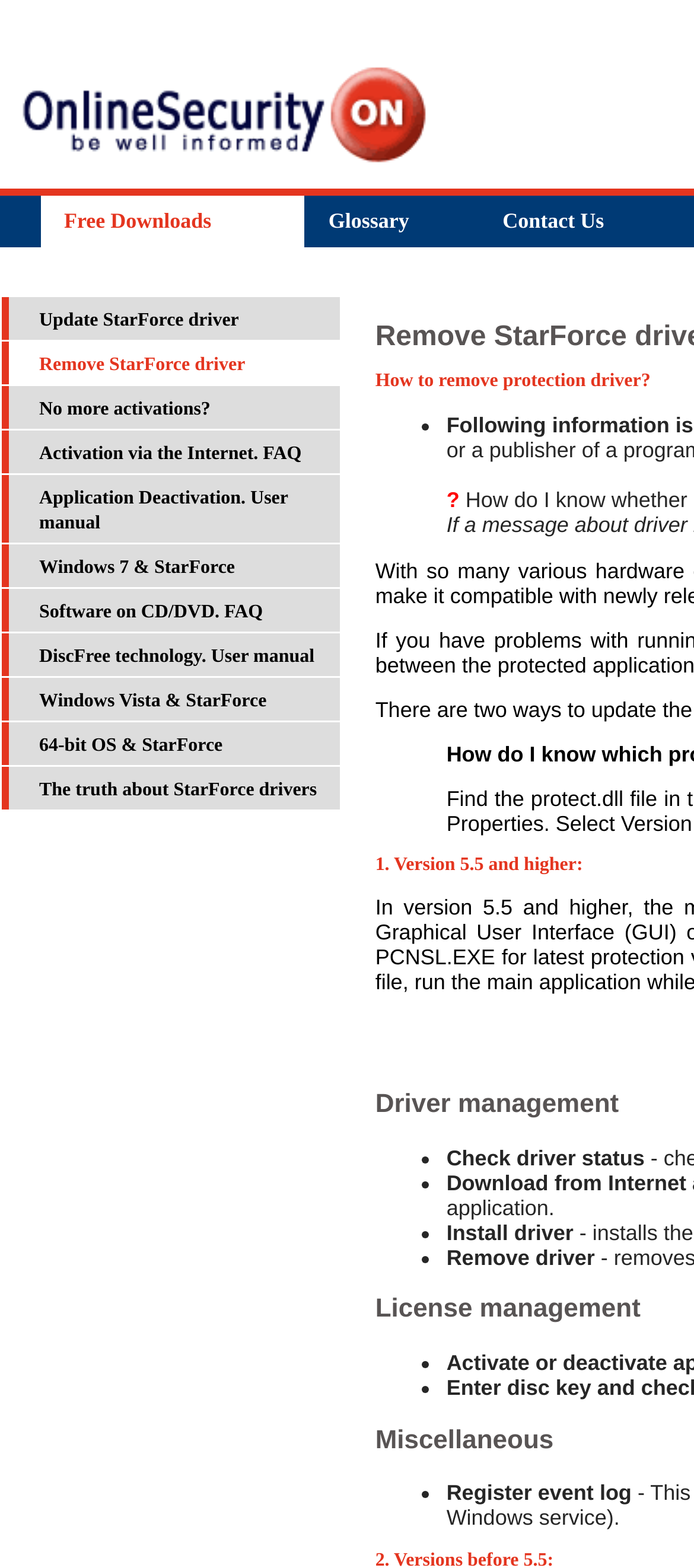Reply to the question with a brief word or phrase: How many list markers are there on this webpage?

7